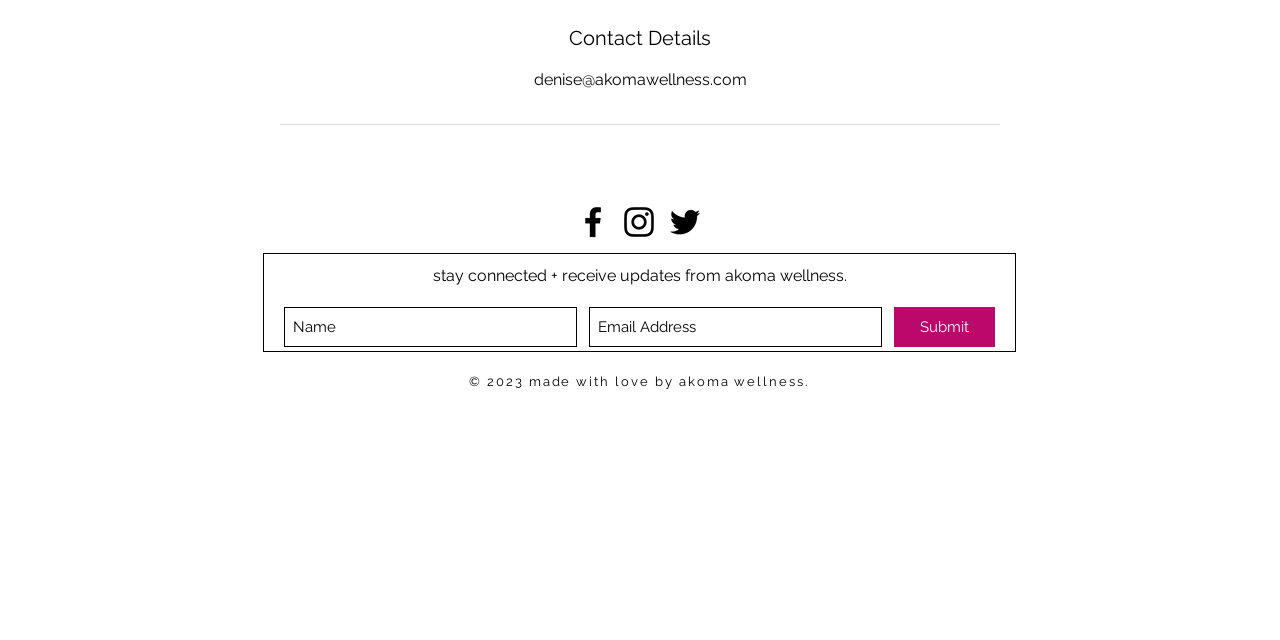Given the element description, predict the bounding box coordinates in the format (top-left x, top-left y, bottom-right x, bottom-right y). Make sure all values are between 0 and 1. Here is the element description: Submit

[0.698, 0.48, 0.777, 0.542]